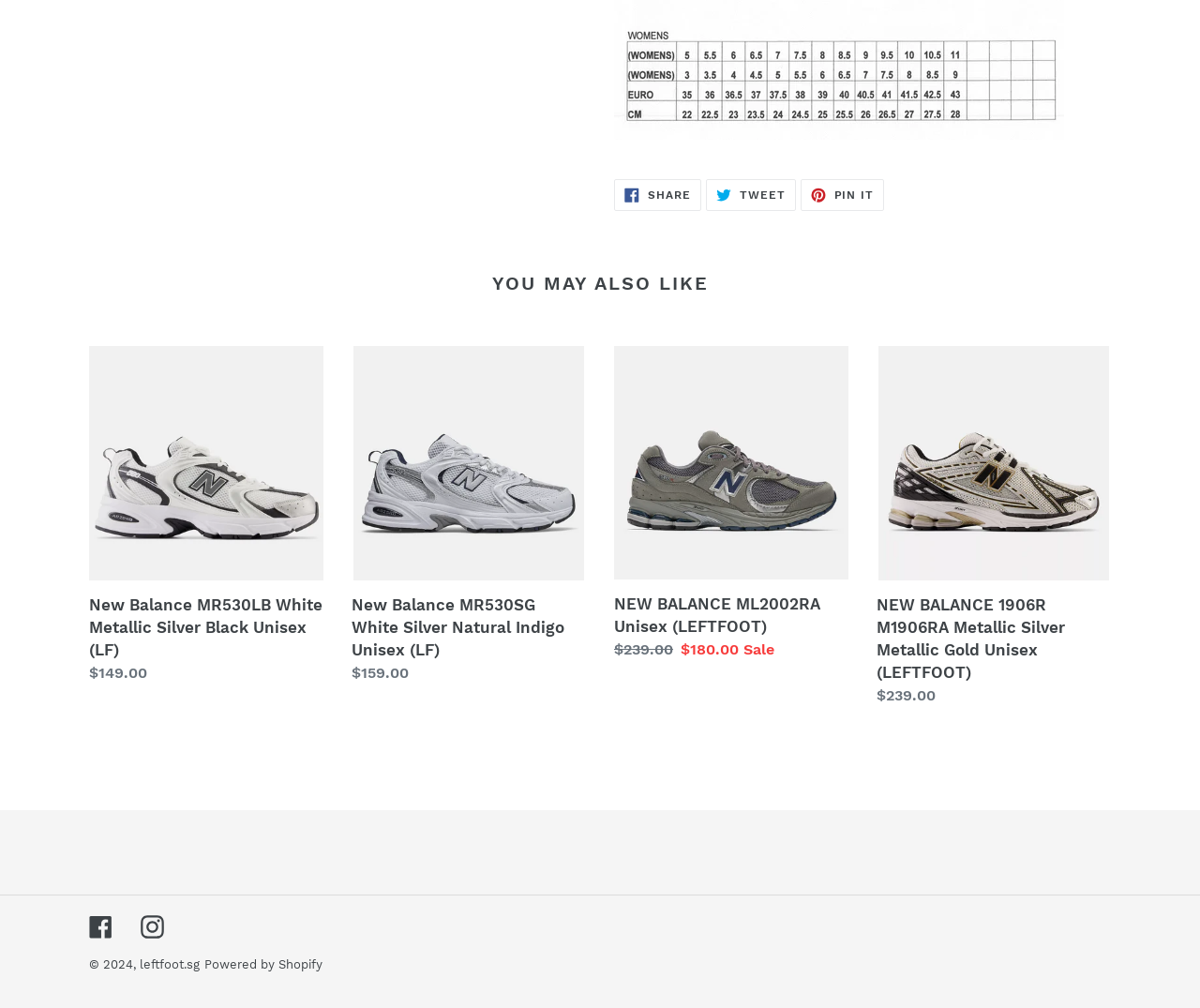With reference to the image, please provide a detailed answer to the following question: How many social media links are at the bottom of the page?

I counted the number of social media links at the bottom of the page, which are Facebook, Instagram, and there are three in total.